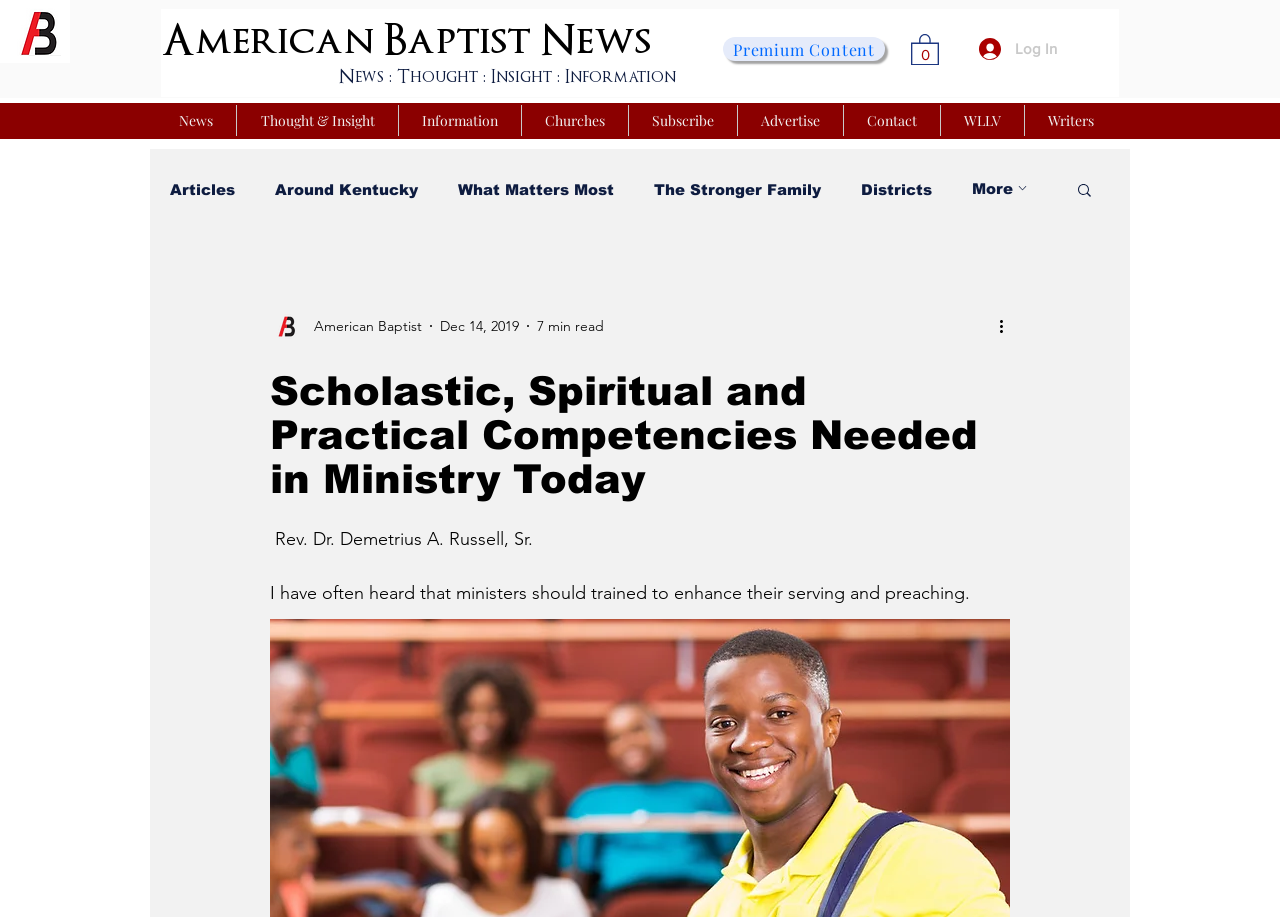Provide a short answer to the following question with just one word or phrase: How long does it take to read this article?

7 min